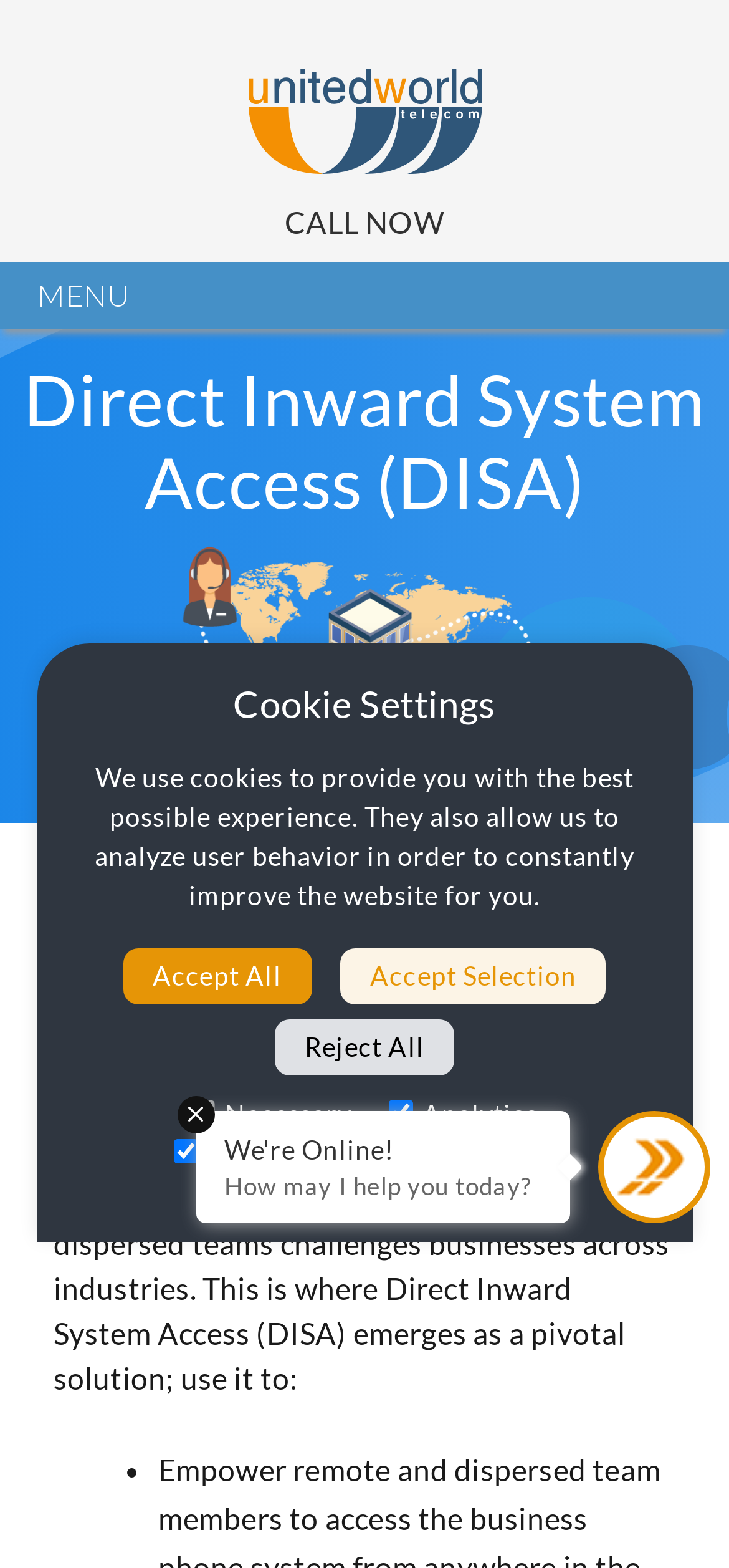Ascertain the bounding box coordinates for the UI element detailed here: "Open main menu MENU". The coordinates should be provided as [left, top, right, bottom] with each value being a float between 0 and 1.

[0.0, 0.167, 1.0, 0.21]